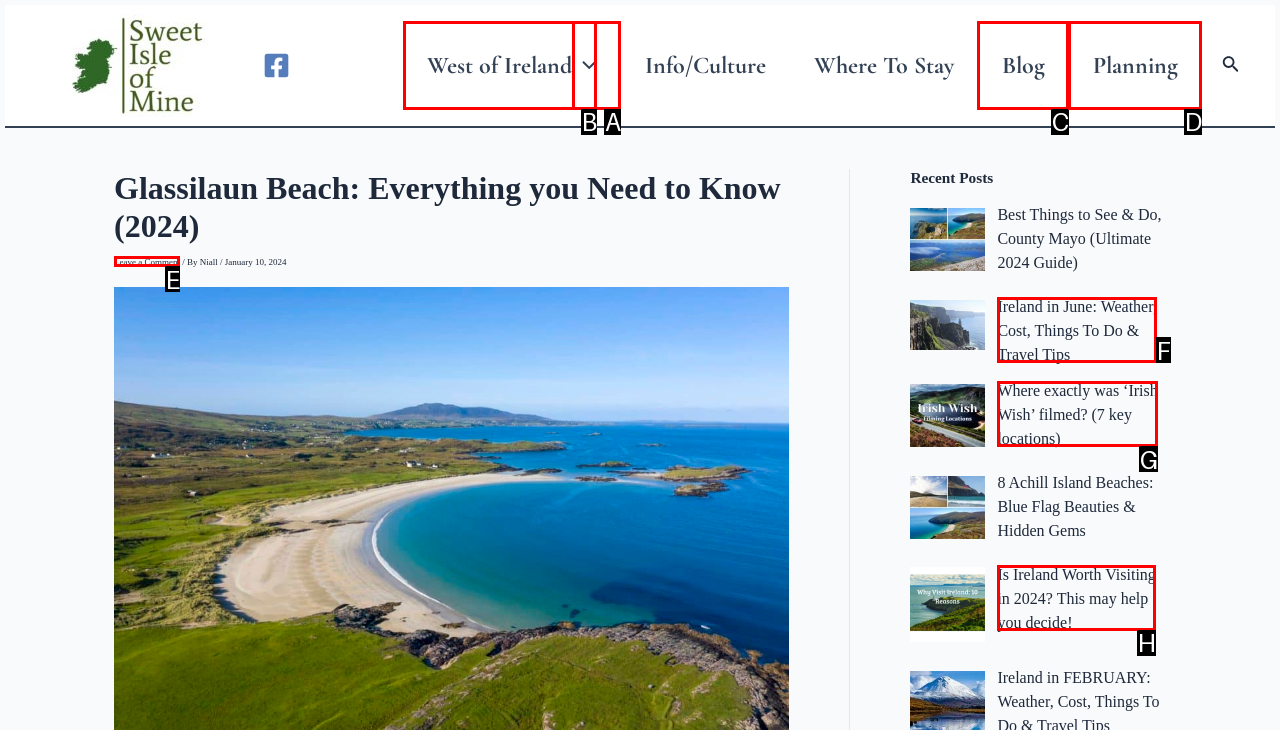Pick the HTML element that corresponds to the description: Leave a Comment
Answer with the letter of the correct option from the given choices directly.

E